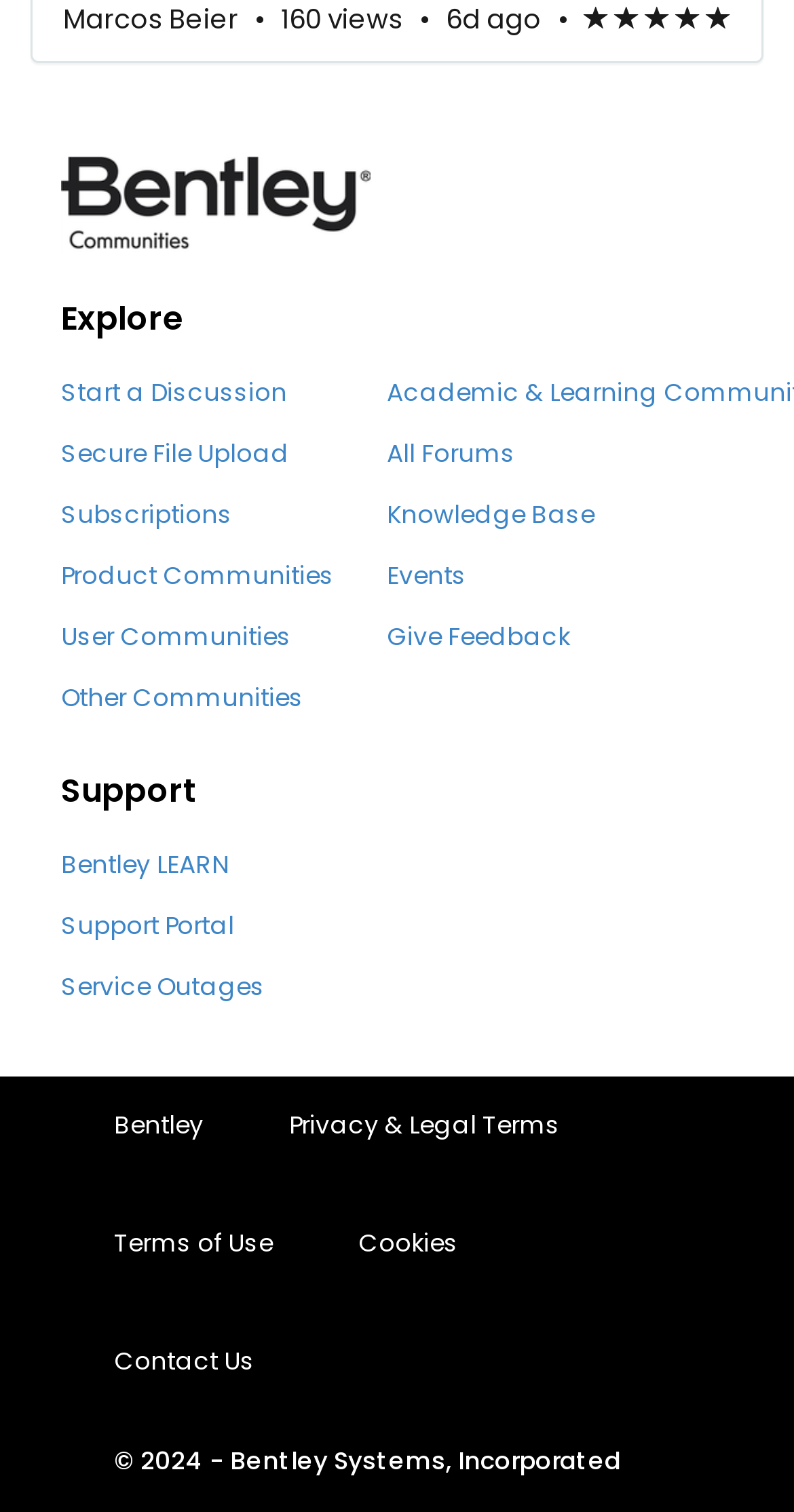Using the provided element description "Privacy & Legal Terms", determine the bounding box coordinates of the UI element.

[0.364, 0.734, 0.705, 0.756]